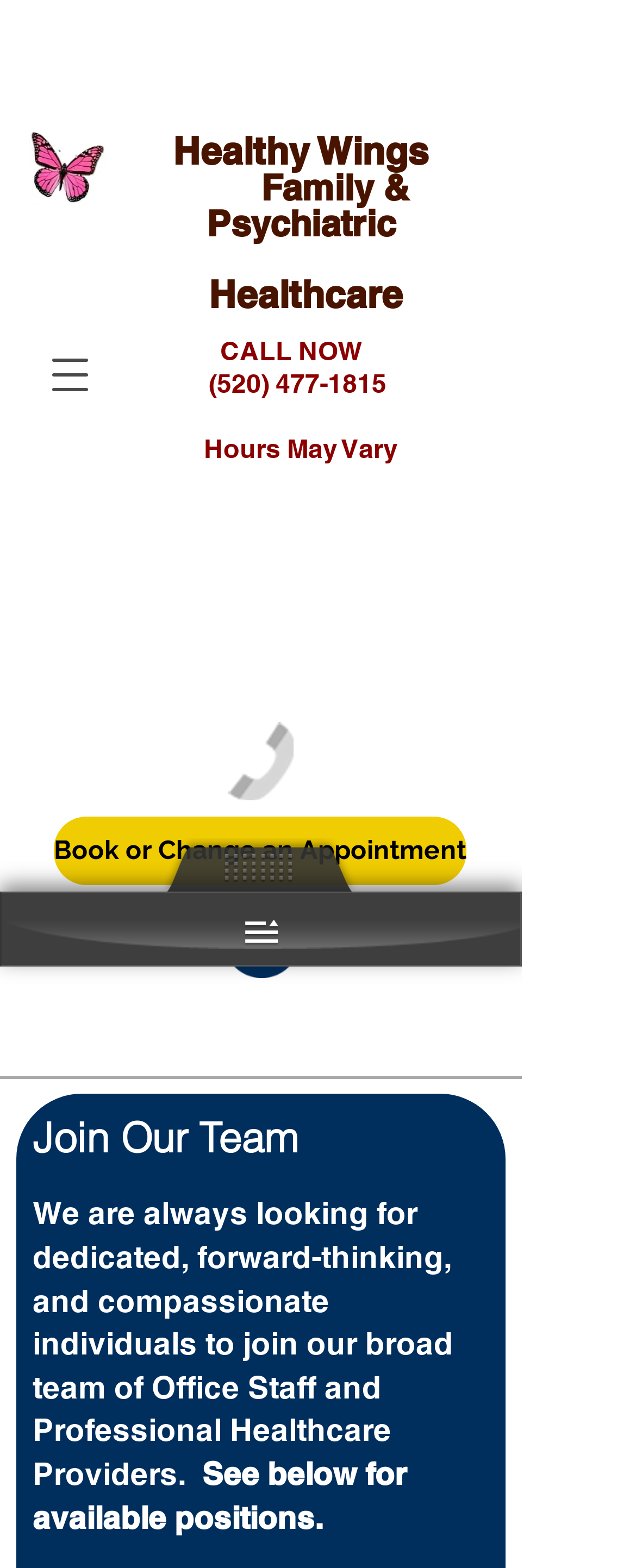Please give a concise answer to this question using a single word or phrase: 
What is the purpose of the webpage?

Job recruitment